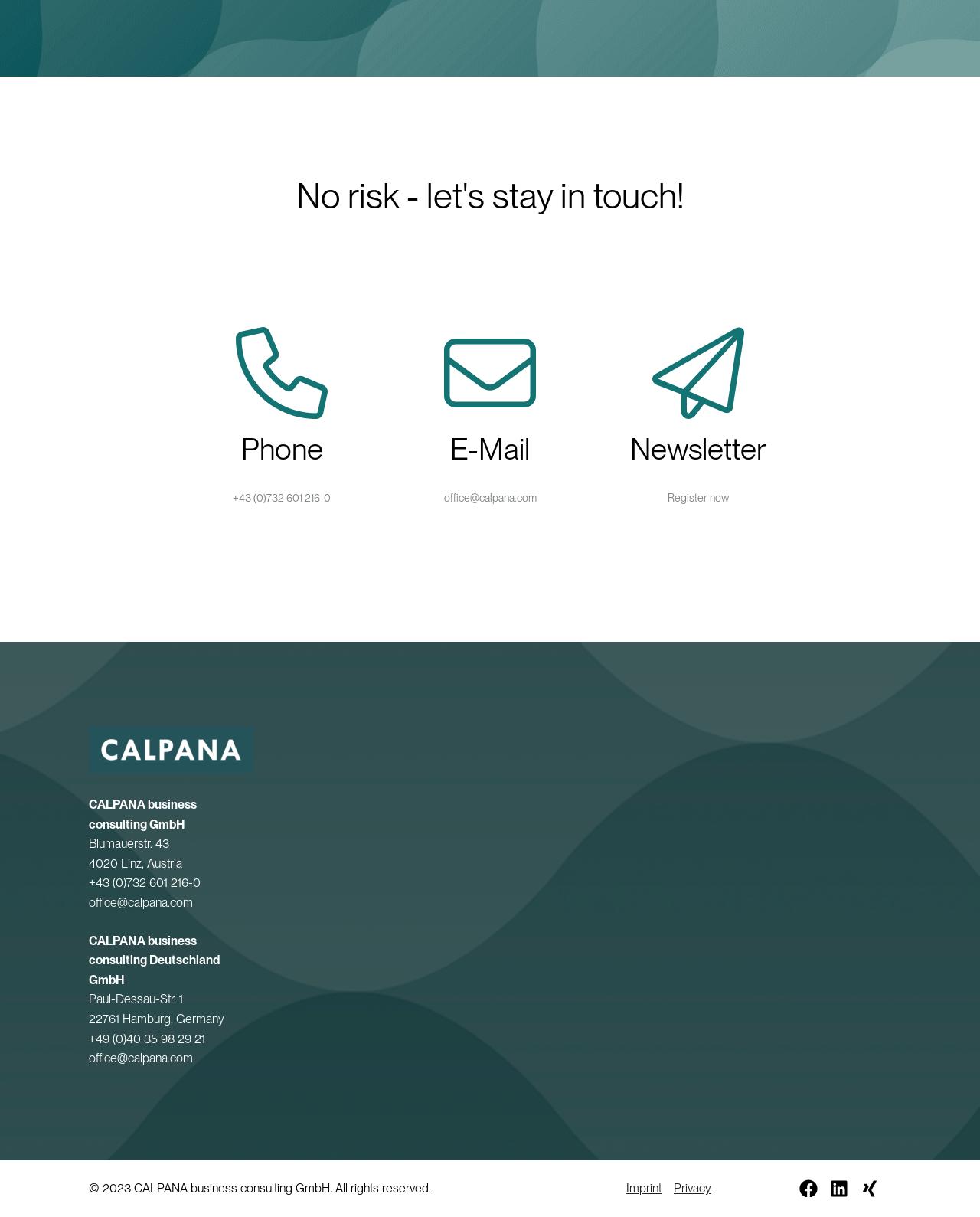Predict the bounding box of the UI element that fits this description: "Register now".

[0.681, 0.404, 0.744, 0.414]